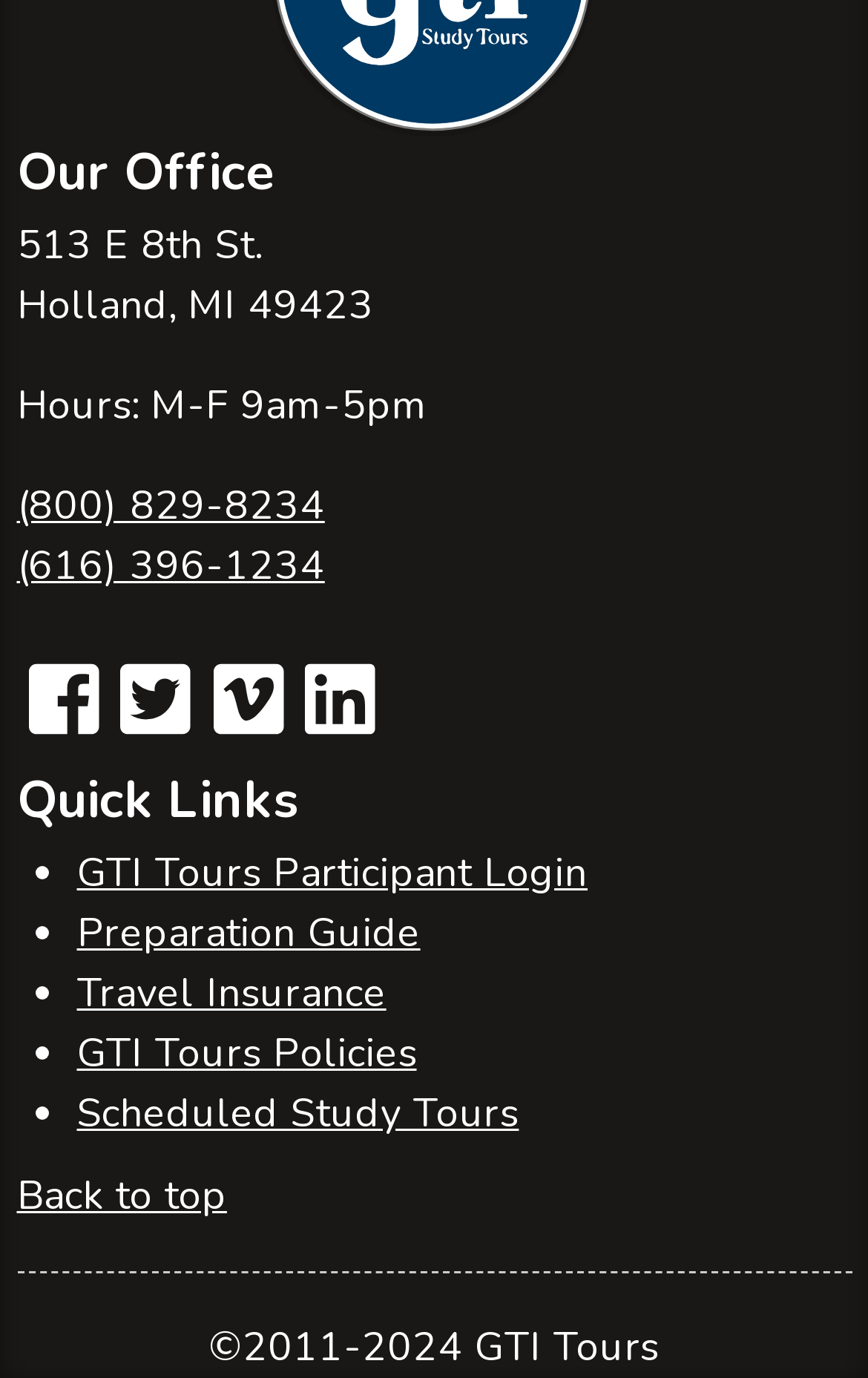Please identify the coordinates of the bounding box for the clickable region that will accomplish this instruction: "Go to GTI Tours Participant Login".

[0.088, 0.613, 0.677, 0.652]